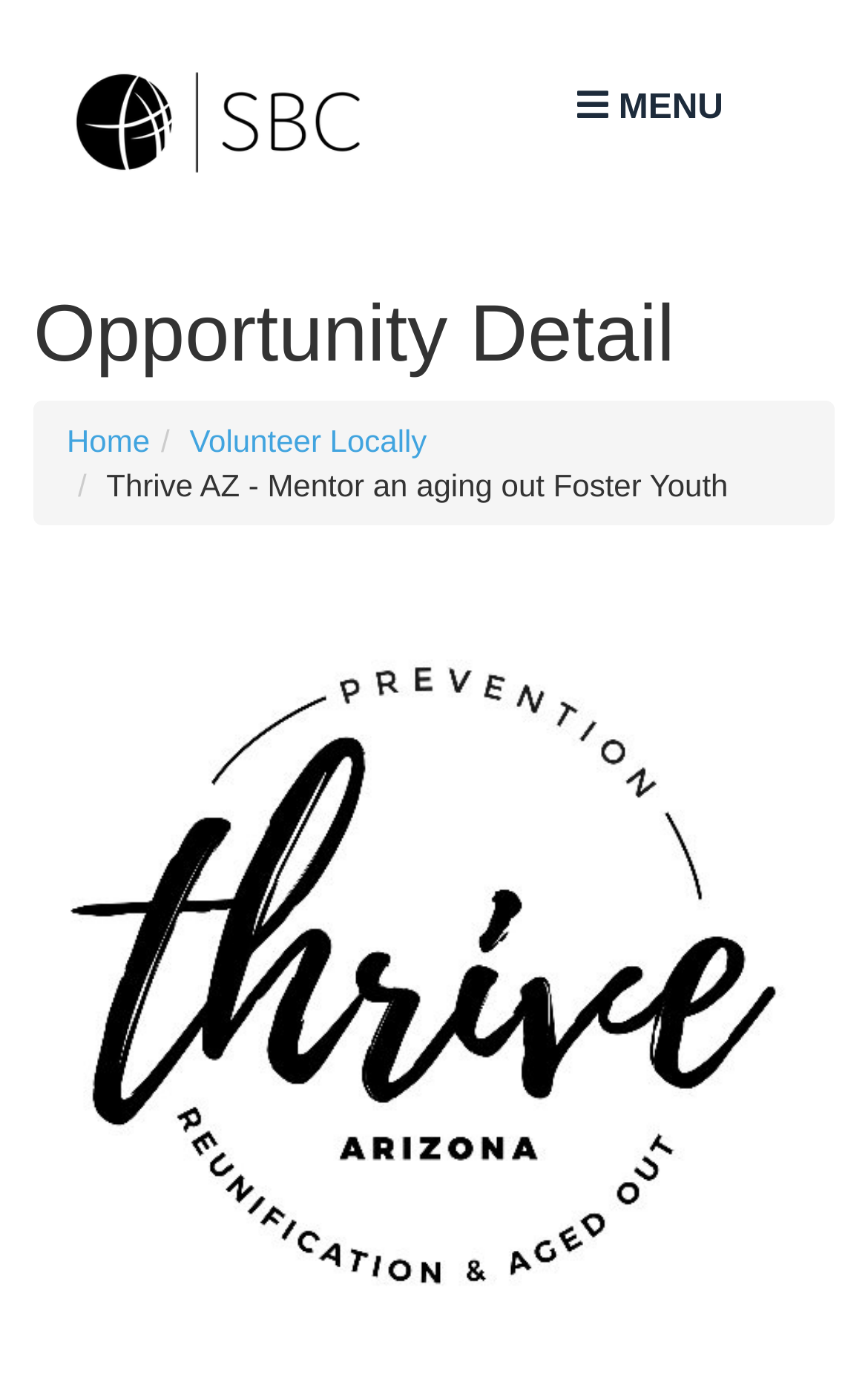Locate the UI element that matches the description Home in the webpage screenshot. Return the bounding box coordinates in the format (top-left x, top-left y, bottom-right x, bottom-right y), with values ranging from 0 to 1.

[0.077, 0.307, 0.173, 0.333]